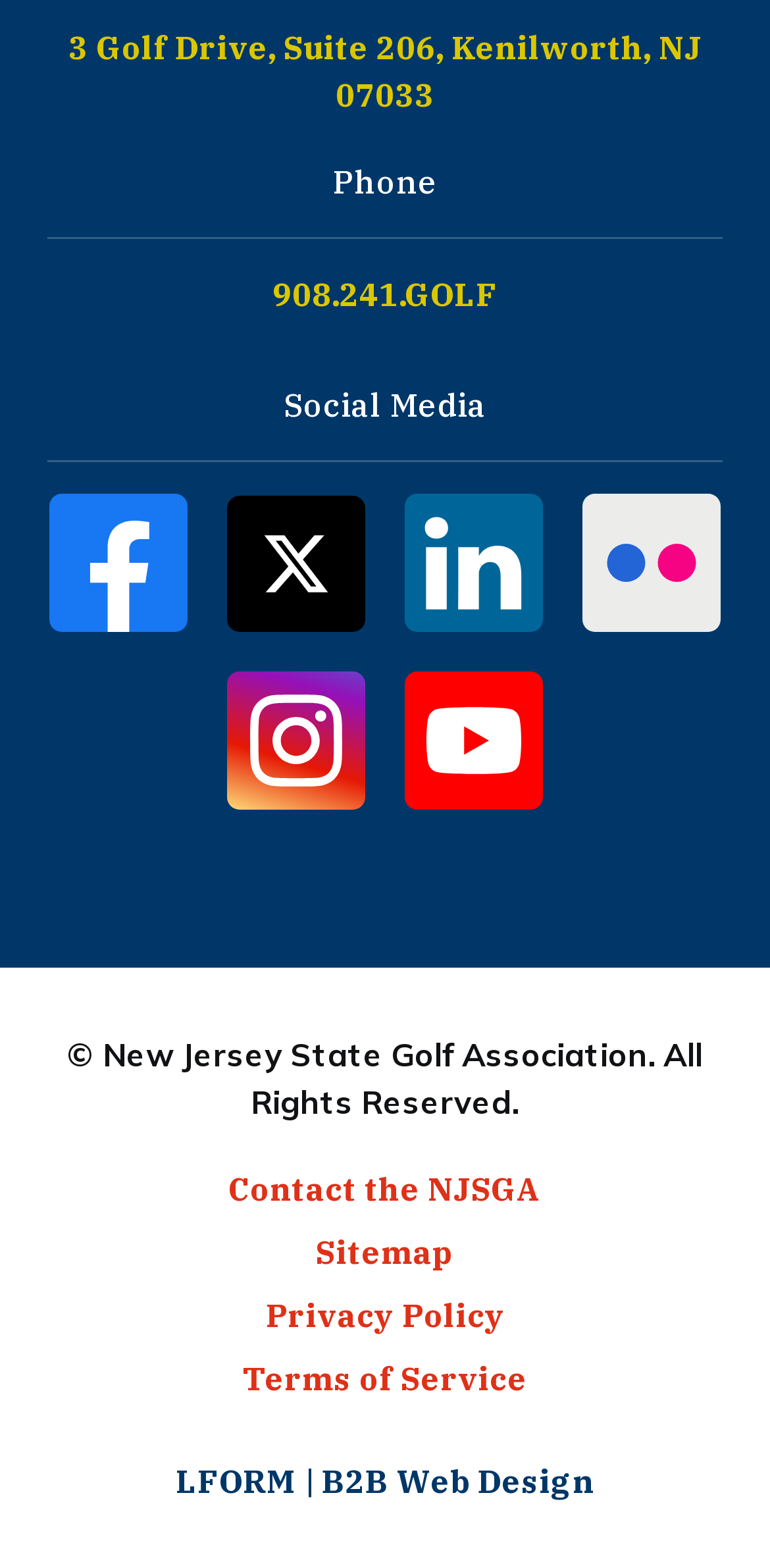Determine the bounding box coordinates of the section I need to click to execute the following instruction: "View contact information". Provide the coordinates as four float numbers between 0 and 1, i.e., [left, top, right, bottom].

[0.062, 0.016, 0.938, 0.076]